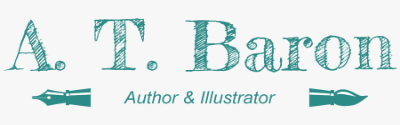Reply to the question with a brief word or phrase: What artistic elements are incorporated in the design?

Quill and paintbrush